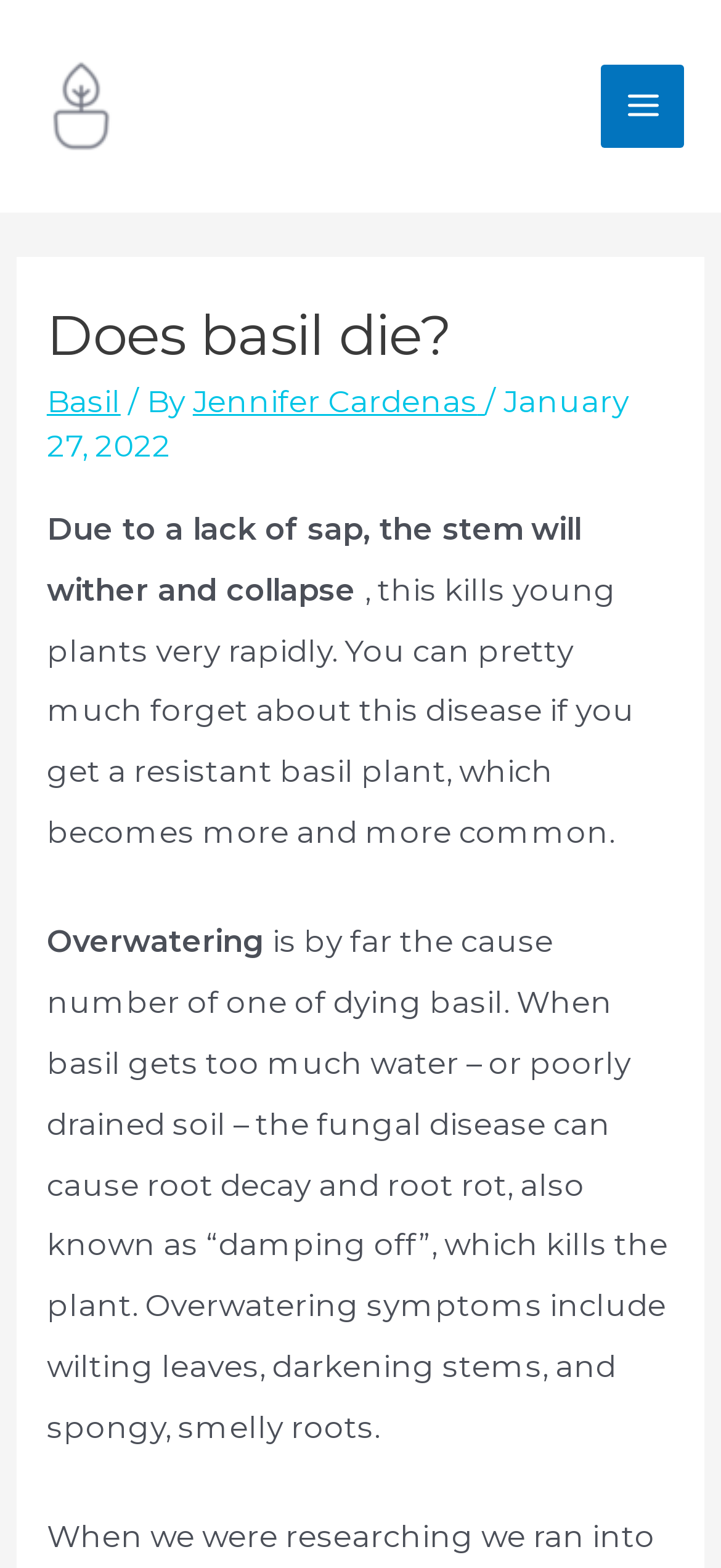Using the description: "alt="GrowingPerfect.com"", identify the bounding box of the corresponding UI element in the screenshot.

[0.051, 0.054, 0.179, 0.077]